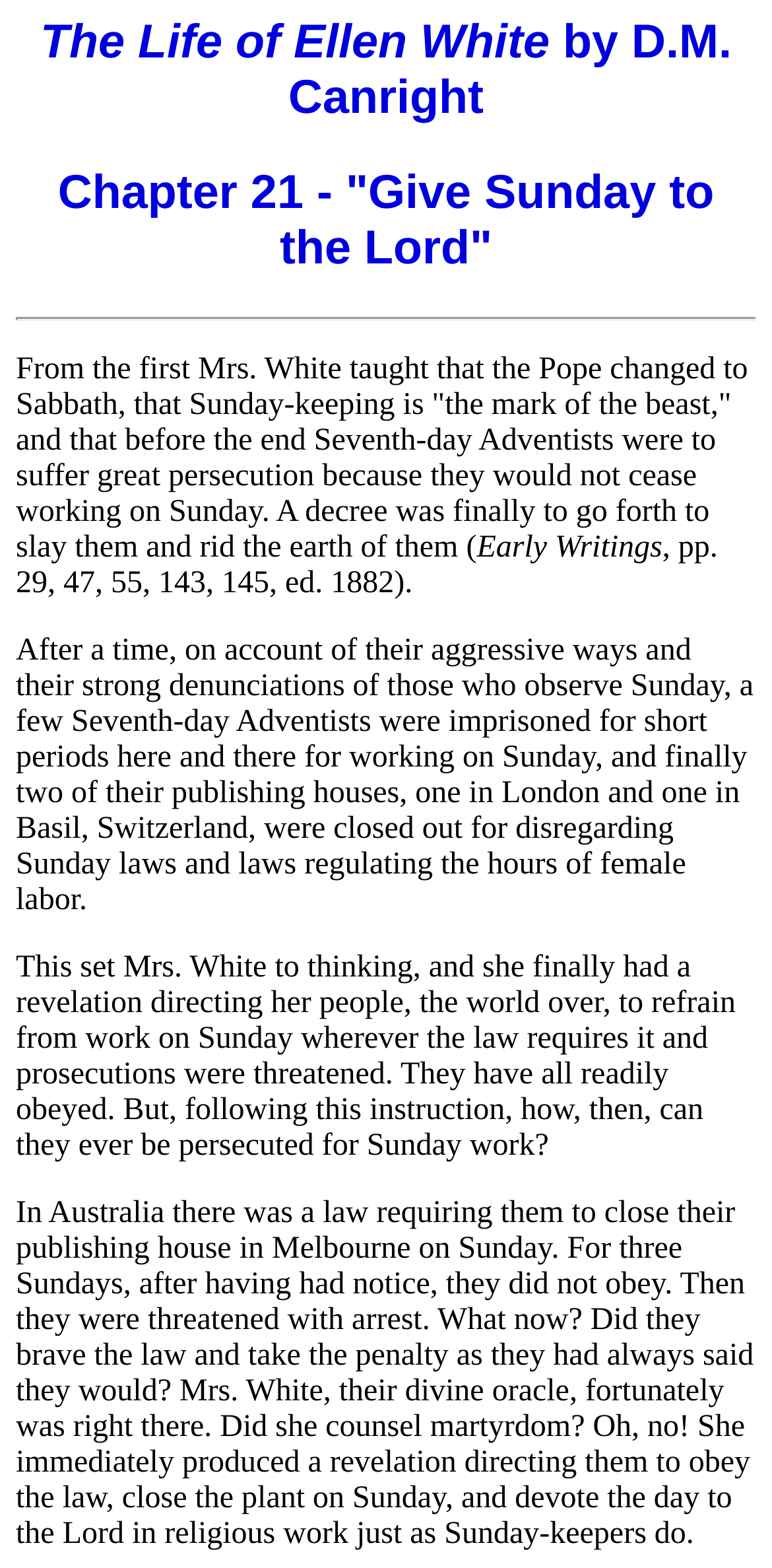What is the name of the book referenced?
Give a one-word or short-phrase answer derived from the screenshot.

Early Writings